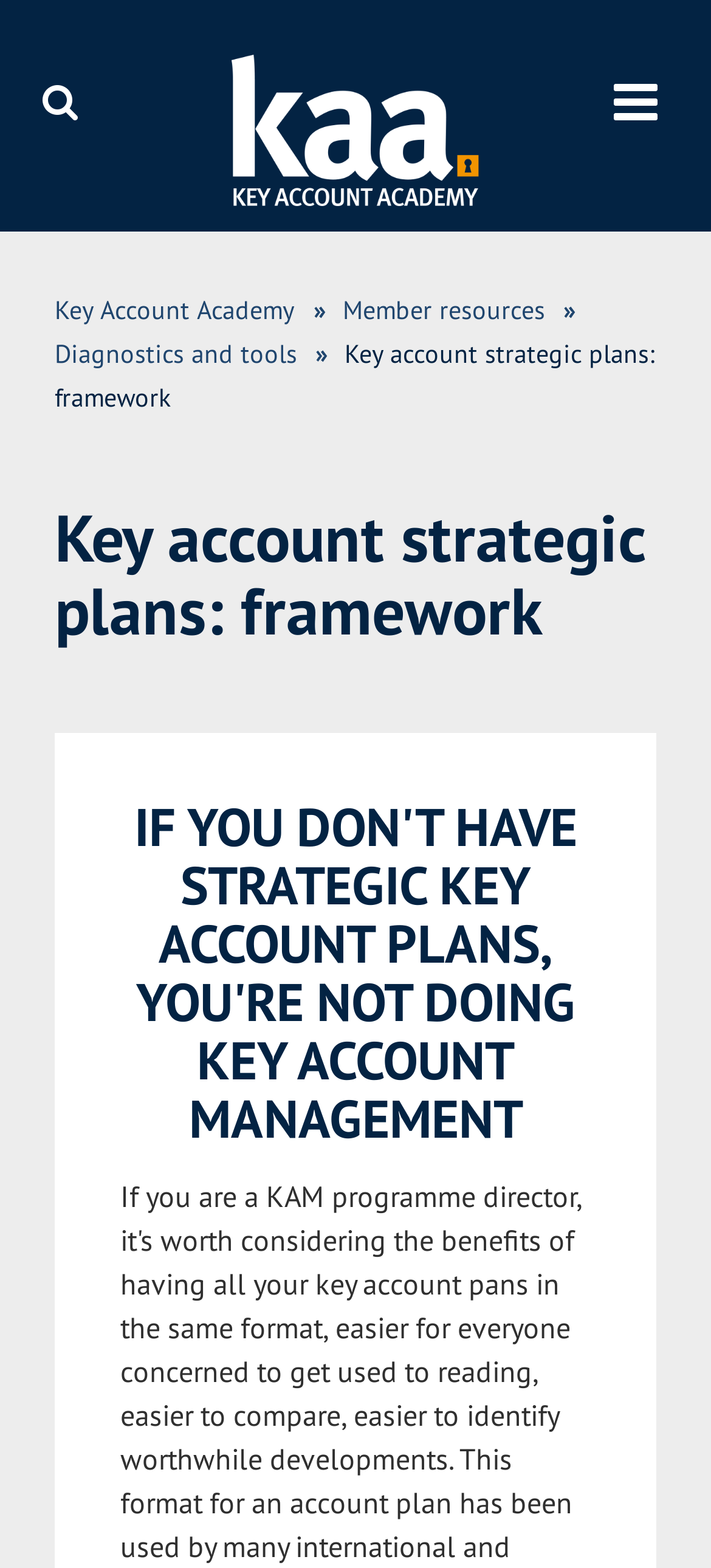Please give a succinct answer using a single word or phrase:
What is the position of the image on the webpage?

Above the link